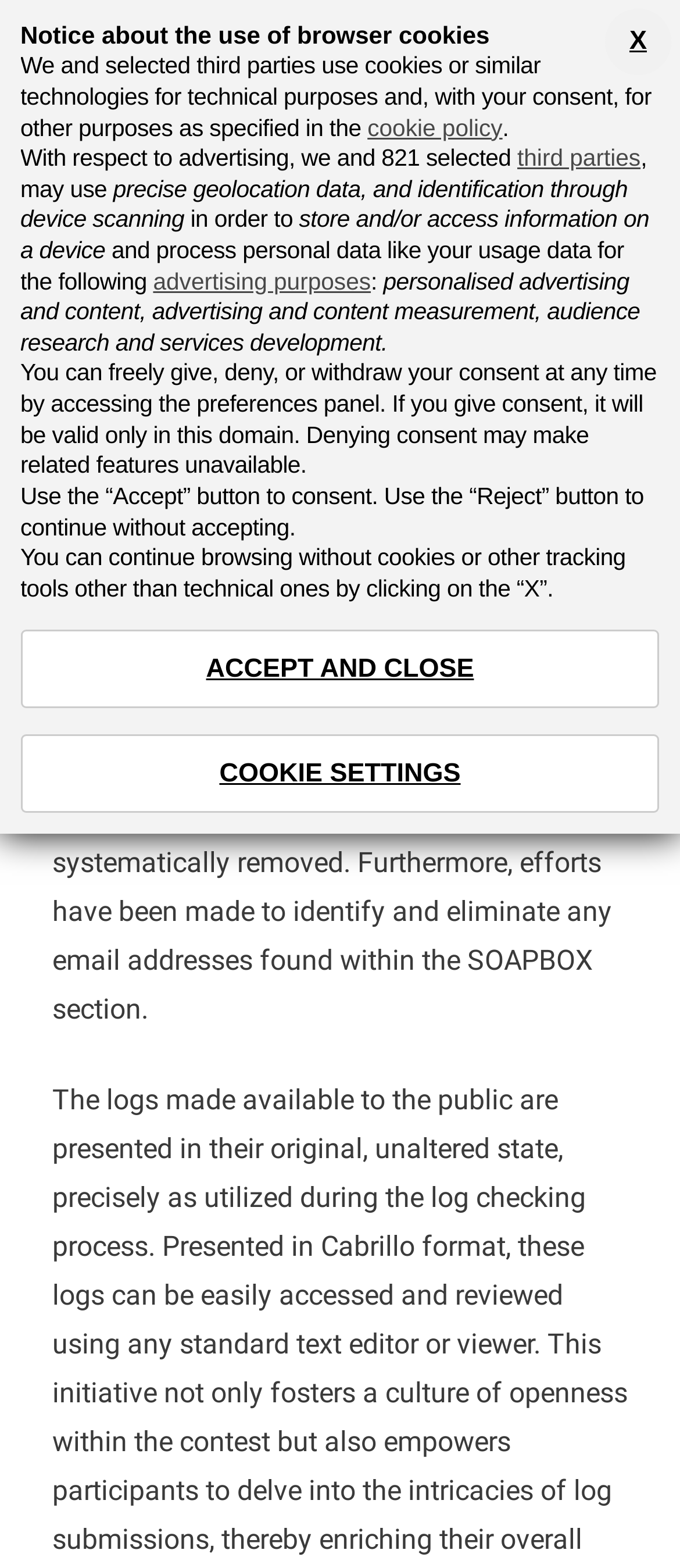What information is removed from logs to uphold privacy?
Can you provide an in-depth and detailed response to the question?

I found the answer by reading the static text element that starts with 'To uphold the privacy of participants, all logs have undergone a meticulous process...' which explains what information is removed from logs.